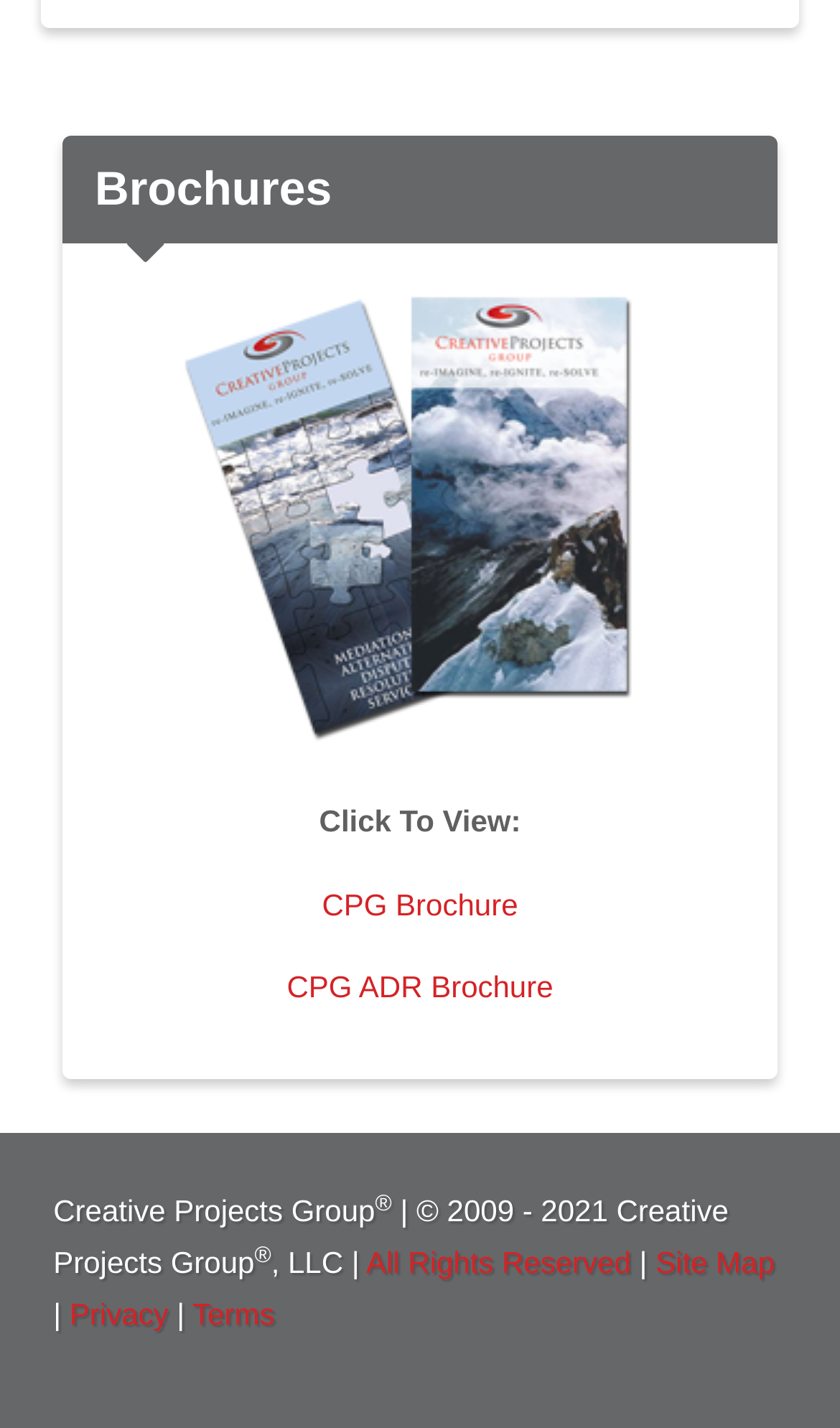Using the information in the image, could you please answer the following question in detail:
What is the copyright year range?

I found the copyright year range in the footer section of the webpage, where it says '| © 2009 - 2021 Creative Projects Group', indicating that the copyright applies to the years between 2009 and 2021.